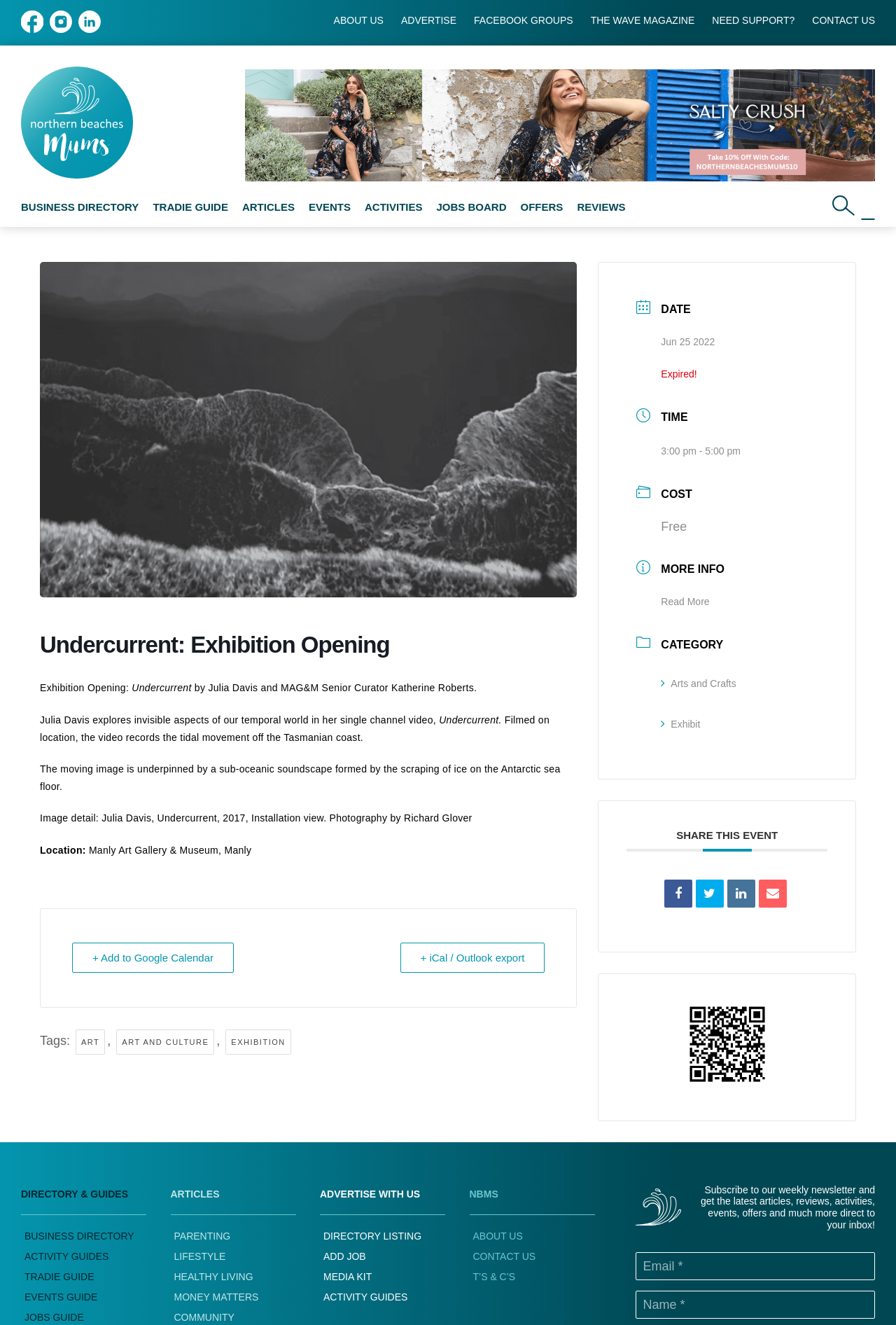Bounding box coordinates should be in the format (top-left x, top-left y, bottom-right x, bottom-right y) and all values should be floating point numbers between 0 and 1. Determine the bounding box coordinate for the UI element described as: Become A NBMs Guest Contributor

[0.225, 0.341, 0.374, 0.361]